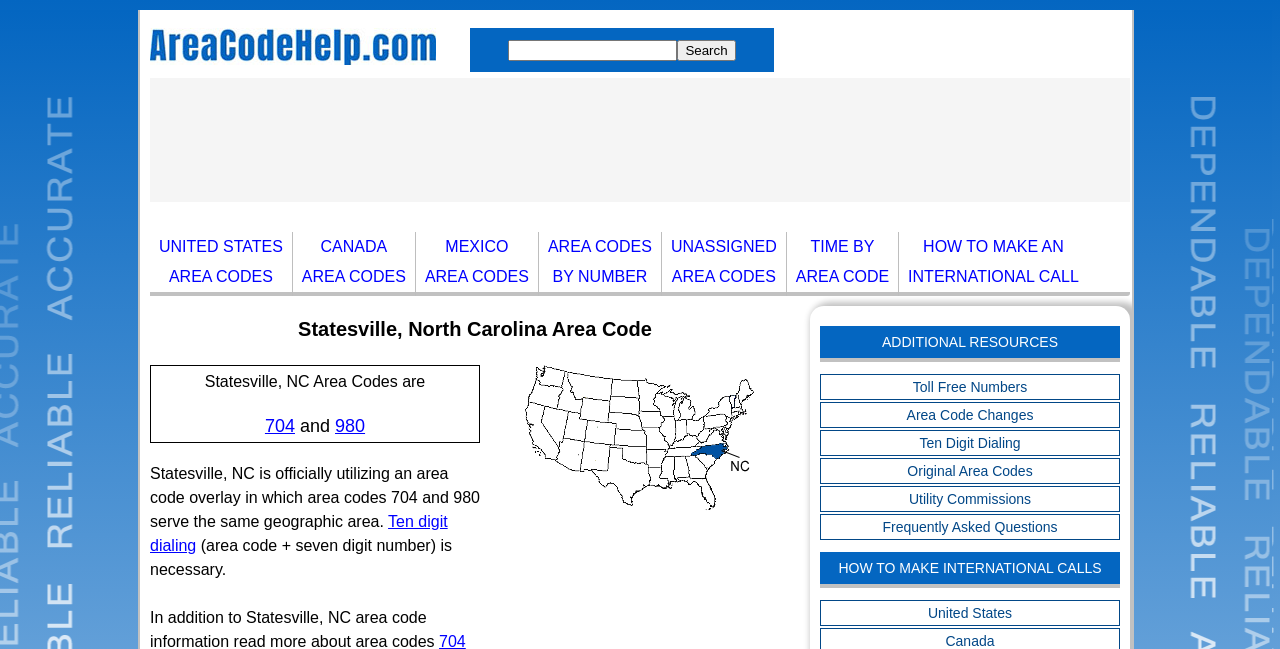Can you specify the bounding box coordinates for the region that should be clicked to fulfill this instruction: "Search for area codes".

[0.529, 0.062, 0.575, 0.094]